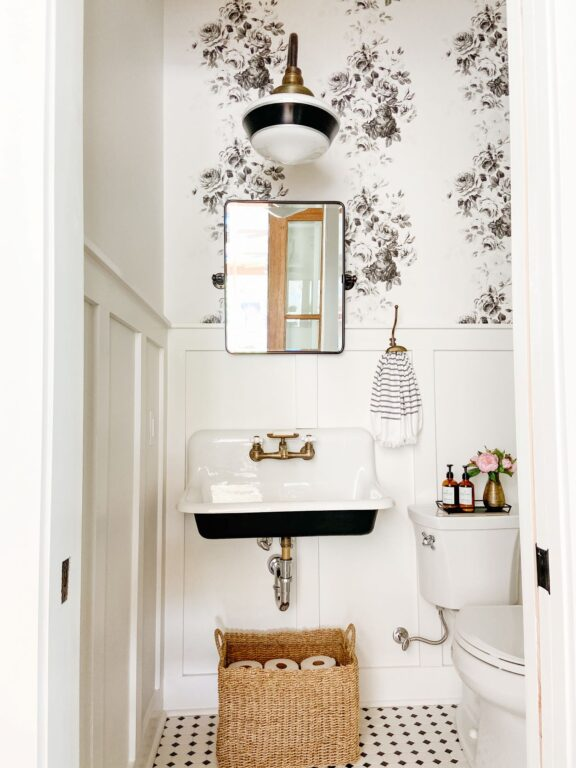What is the shape of the mirror?
Kindly offer a comprehensive and detailed response to the question.

The caption describes 'a sleek square mirror', which indicates that the shape of the mirror is square.